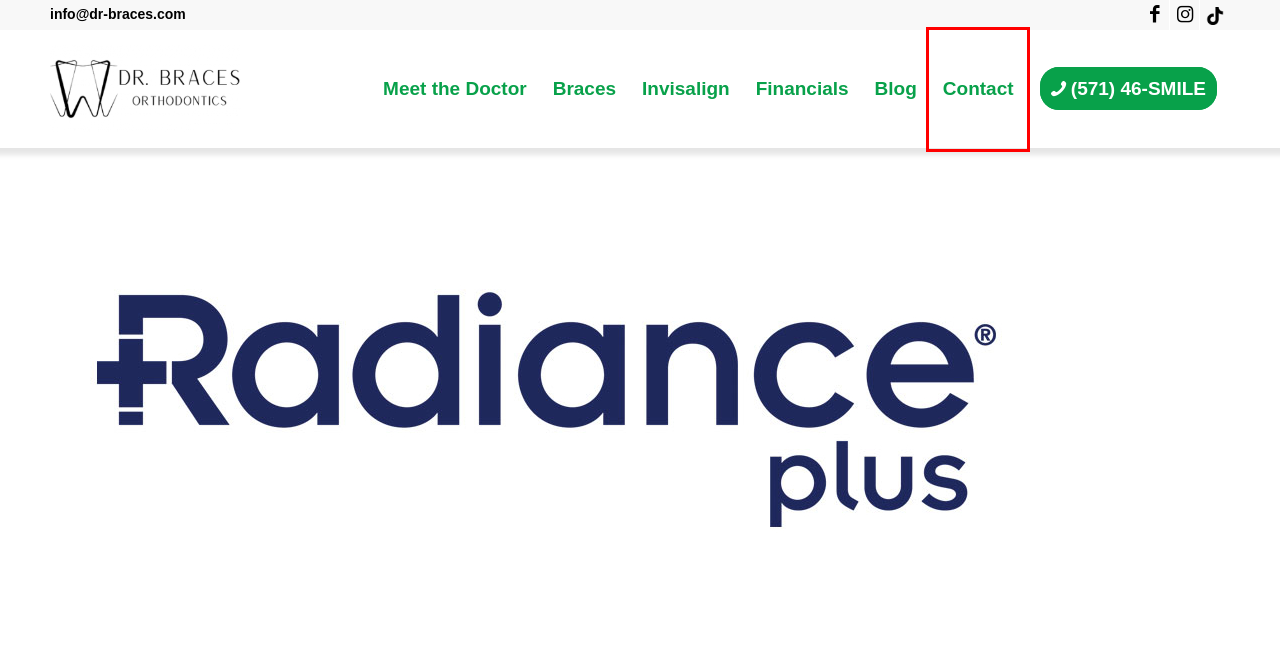You have a screenshot of a webpage where a red bounding box highlights a specific UI element. Identify the description that best matches the resulting webpage after the highlighted element is clicked. The choices are:
A. Contact Us – Dr Braces
B. Care Credit – Dr Braces
C. Privacy Policy – Dr Braces
D. Blog – Dr Braces
E. Dr Braces – The art of beautiful faces
F. Dr. Afsaneh Rangiani – Dr Braces
G. Accessibility – Dr Braces
H. Invisalign Alexandria : The Clear Path to a Beautiful Smile – Dr Braces

A